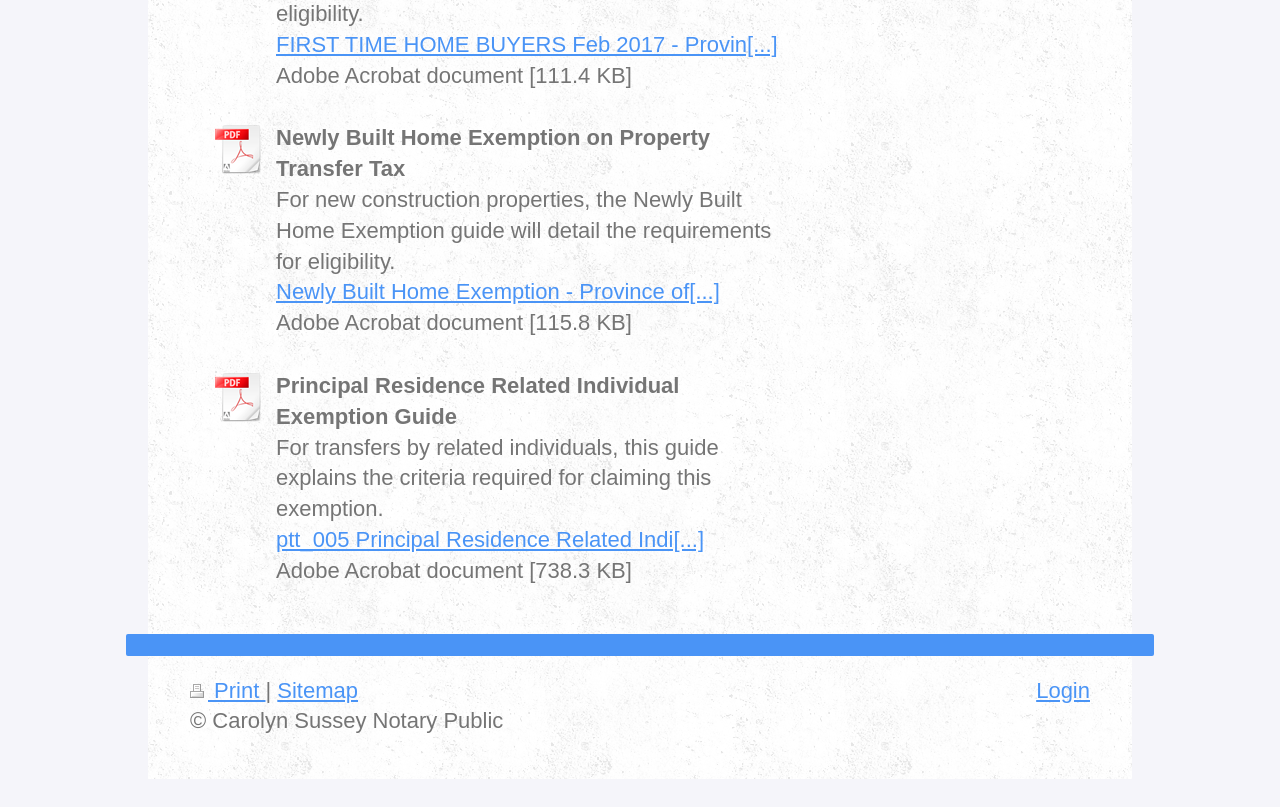Determine the bounding box coordinates of the clickable element to achieve the following action: 'Print the page'. Provide the coordinates as four float values between 0 and 1, formatted as [left, top, right, bottom].

[0.148, 0.84, 0.207, 0.871]